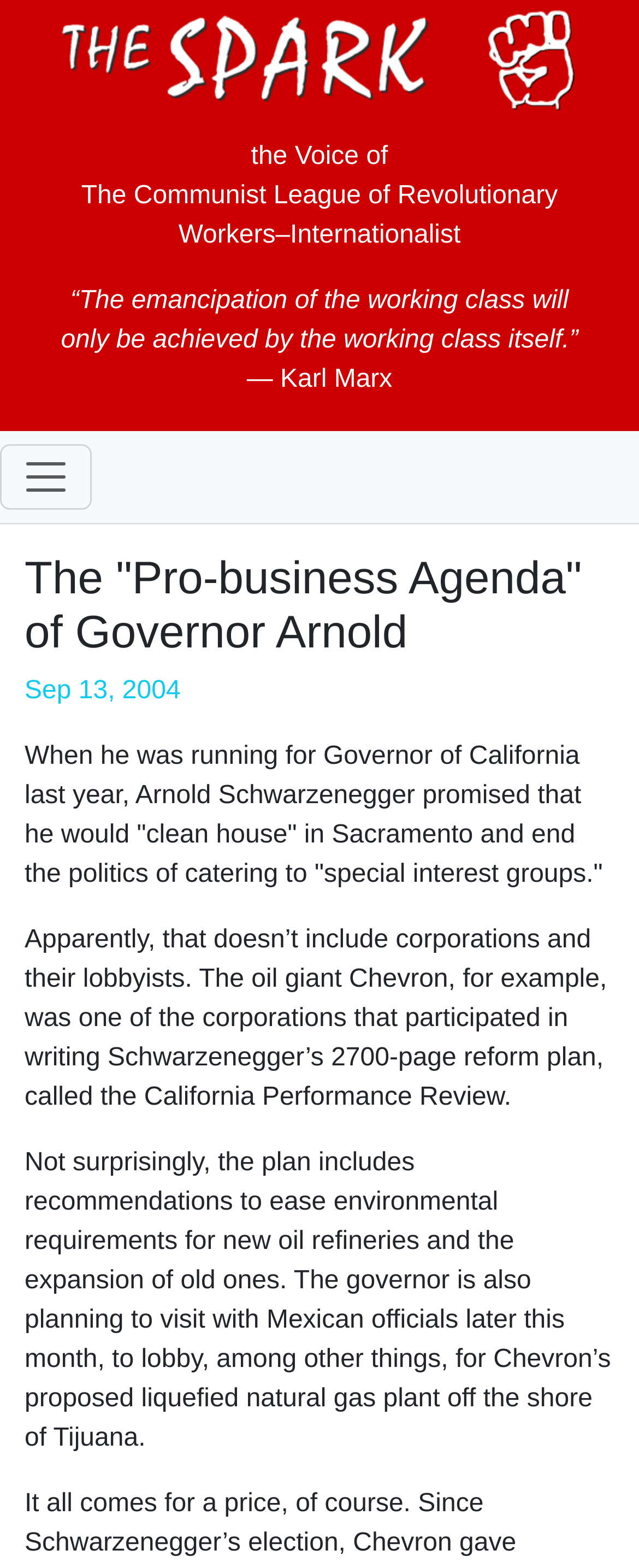Please find and provide the title of the webpage.

The "Pro-business Agenda" of Governor Arnold